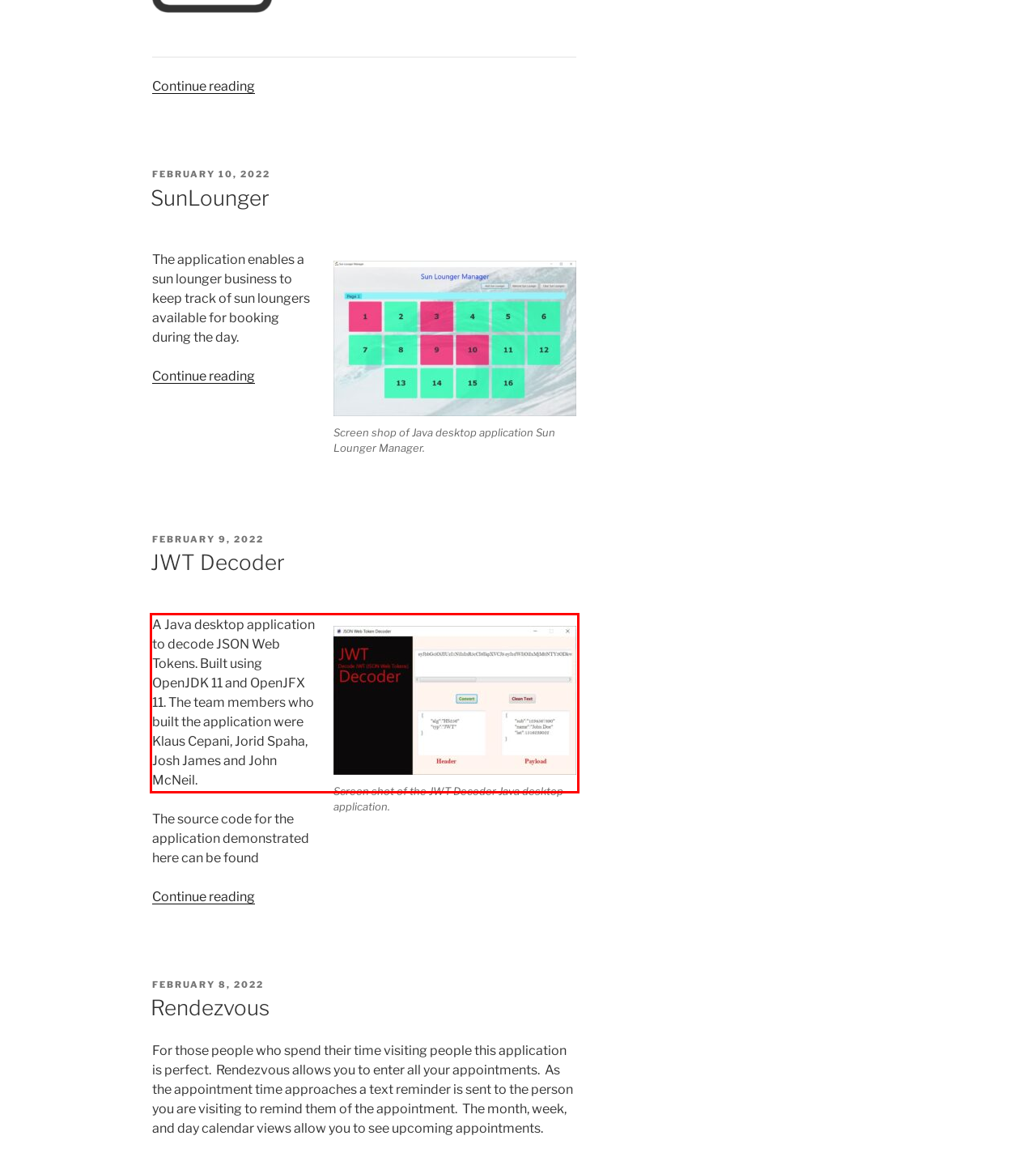Given a screenshot of a webpage containing a red bounding box, perform OCR on the text within this red bounding box and provide the text content.

A Java desktop application to decode JSON Web Tokens. Built using OpenJDK 11 and OpenJFX 11. The team members who built the application were Klaus Cepani, Jorid Spaha, Josh James and John McNeil.